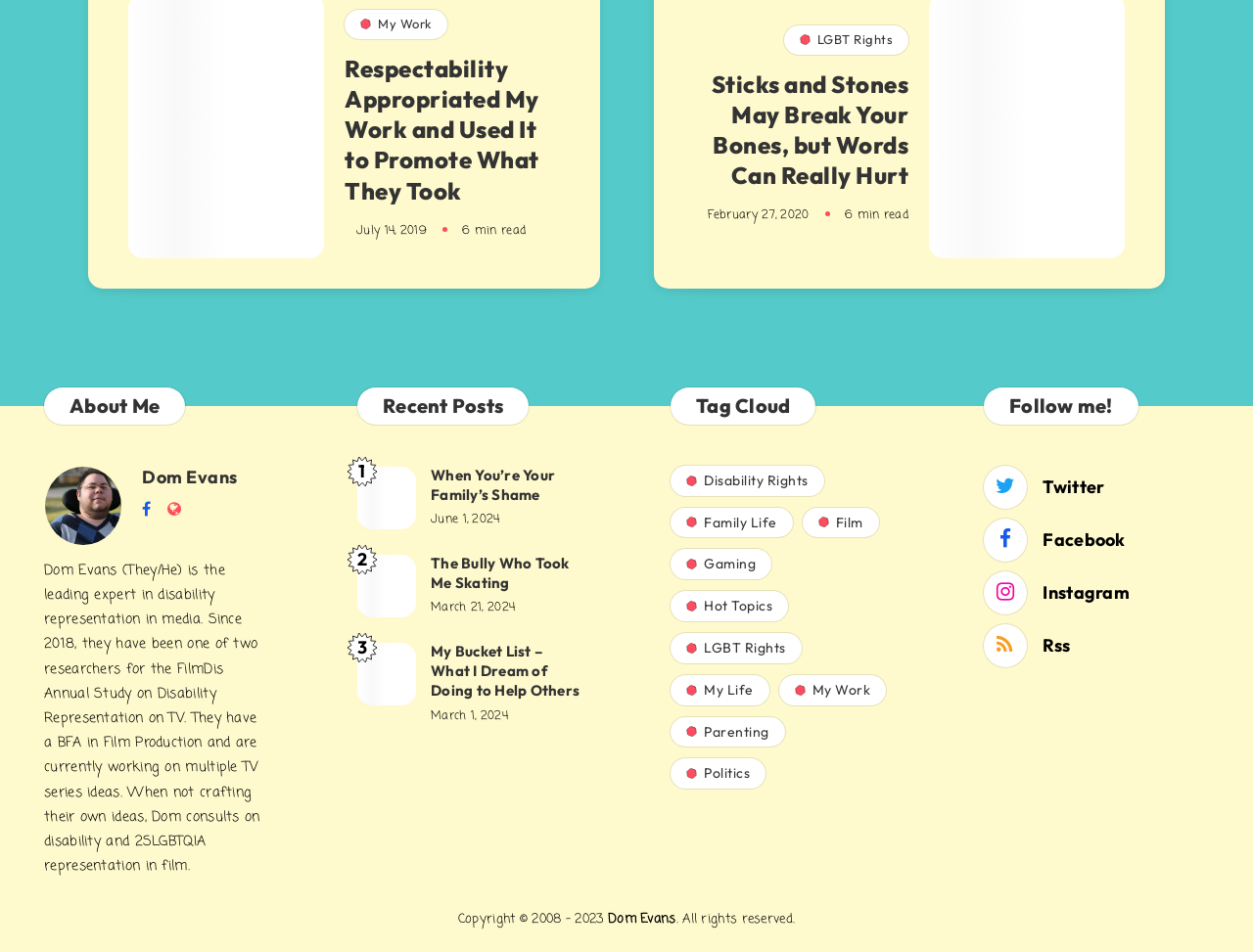Please specify the bounding box coordinates in the format (top-left x, top-left y, bottom-right x, bottom-right y), with values ranging from 0 to 1. Identify the bounding box for the UI component described as follows: LGBT Rights

[0.625, 0.027, 0.725, 0.057]